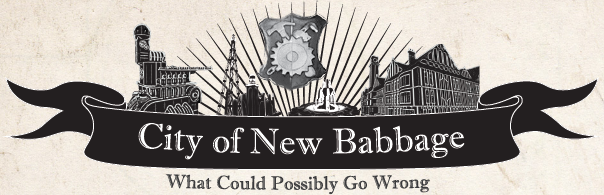What is the tone of the logo's aesthetic?
Respond to the question with a single word or phrase according to the image.

Playful